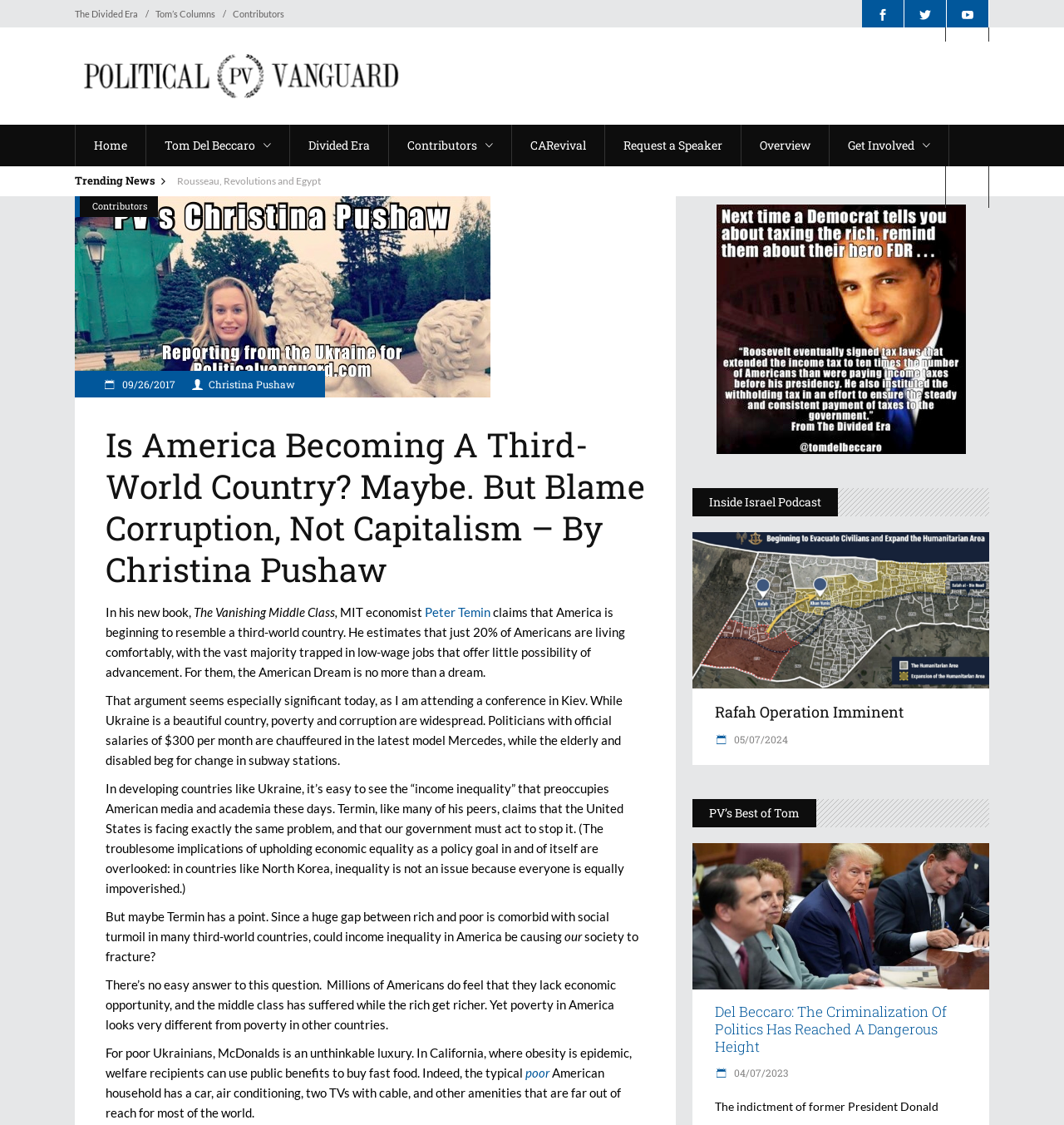Can you determine the bounding box coordinates of the area that needs to be clicked to fulfill the following instruction: "Read the article 'Is America Becoming A Third-World Country? Maybe. But Blame Corruption, Not Capitalism – By Christina Pushaw'"?

[0.099, 0.377, 0.606, 0.525]